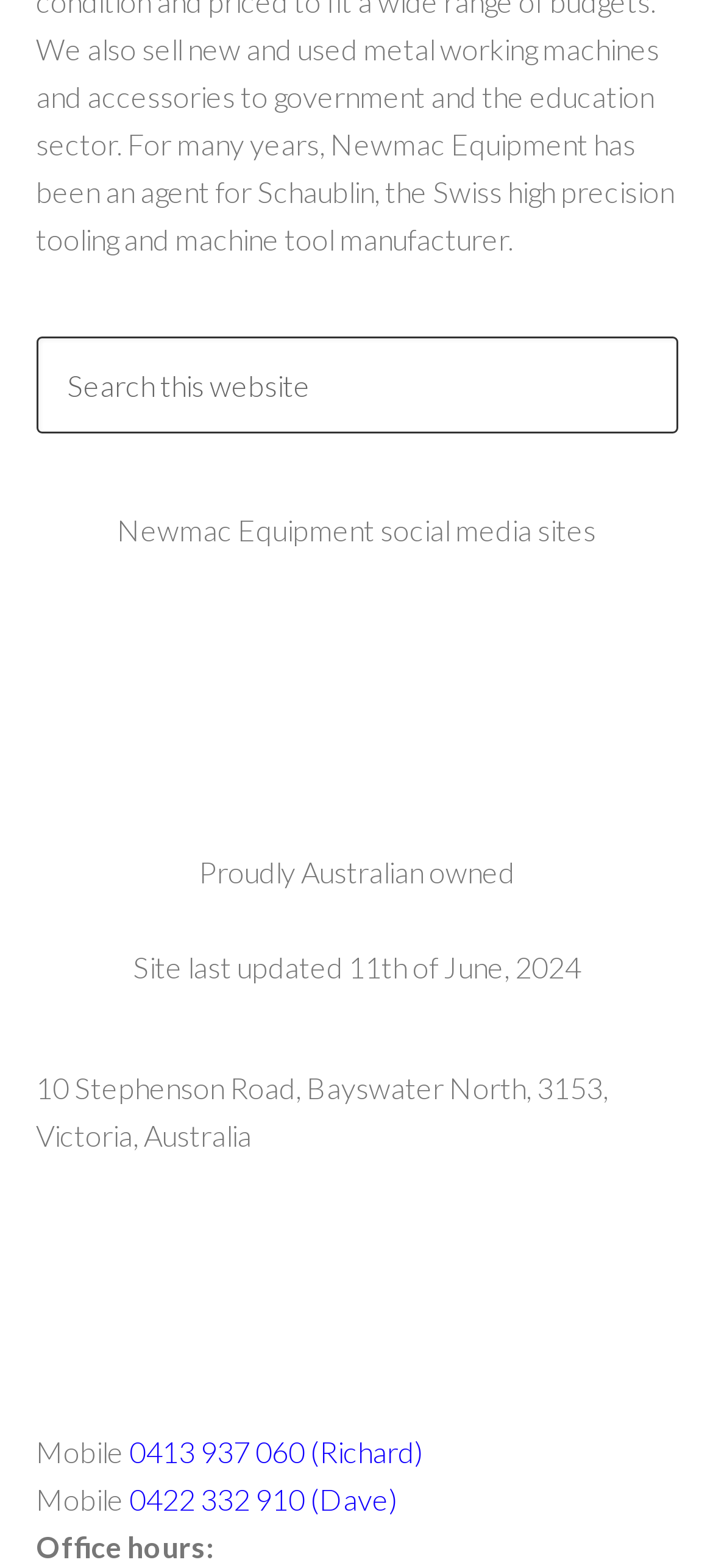Please look at the image and answer the question with a detailed explanation: What is the address of Newmac Equipment?

I found the address by looking at the static text element that contains the address information, which is located at the bottom of the webpage.